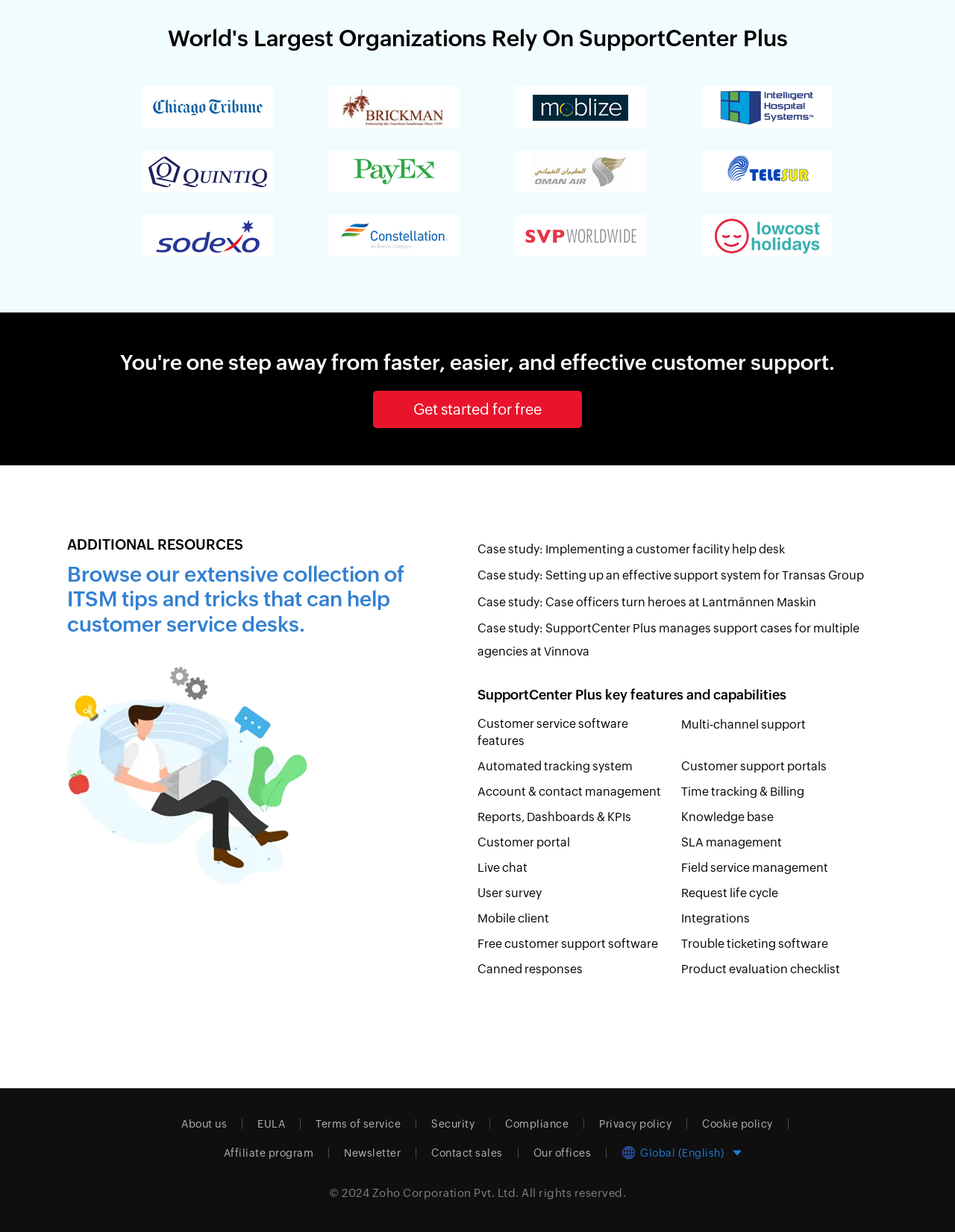Locate the bounding box coordinates of the clickable area needed to fulfill the instruction: "Go to NEWS page".

None